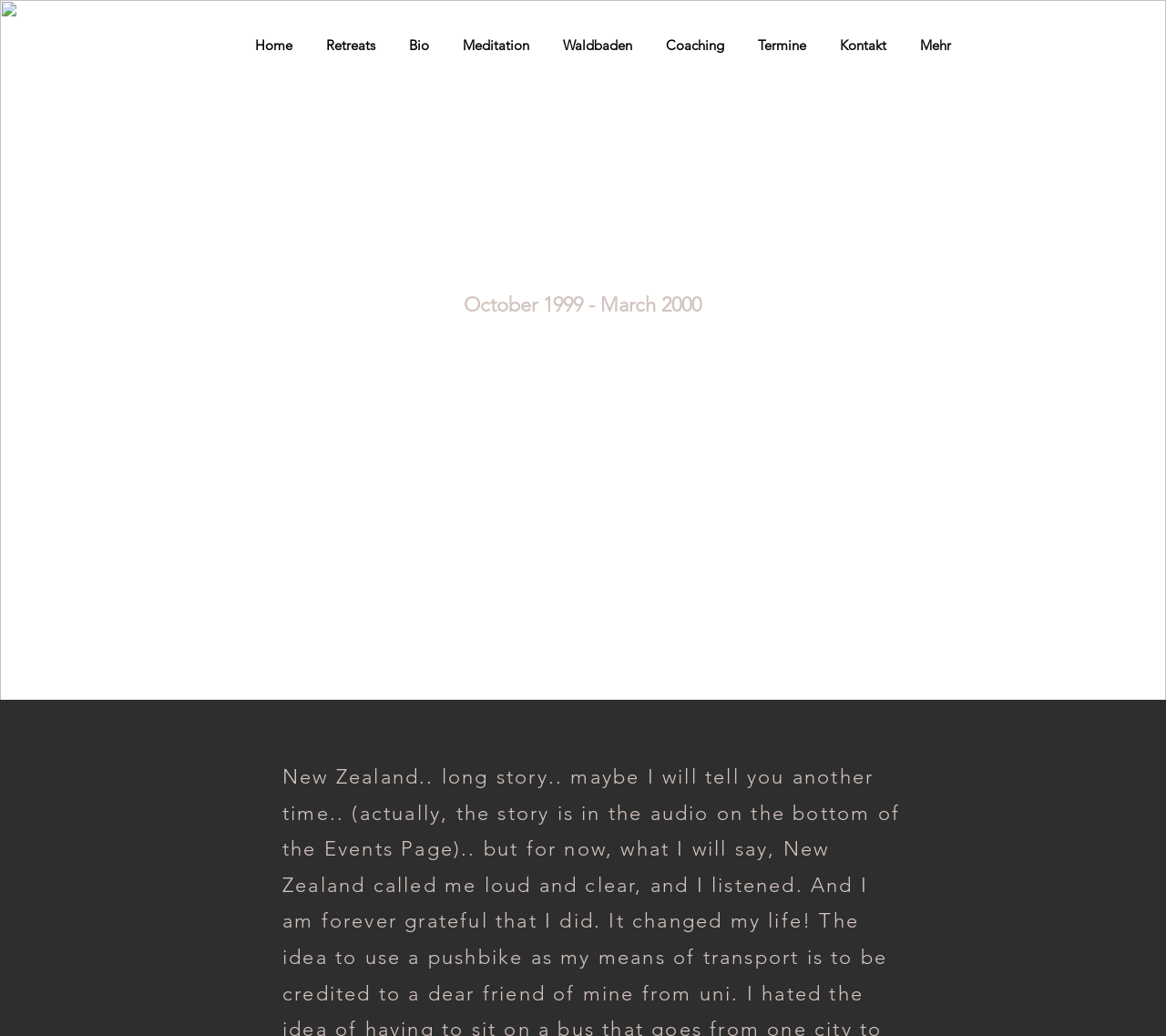Determine the bounding box for the HTML element described here: "Home". The coordinates should be given as [left, top, right, bottom] with each number being a float between 0 and 1.

[0.205, 0.022, 0.265, 0.066]